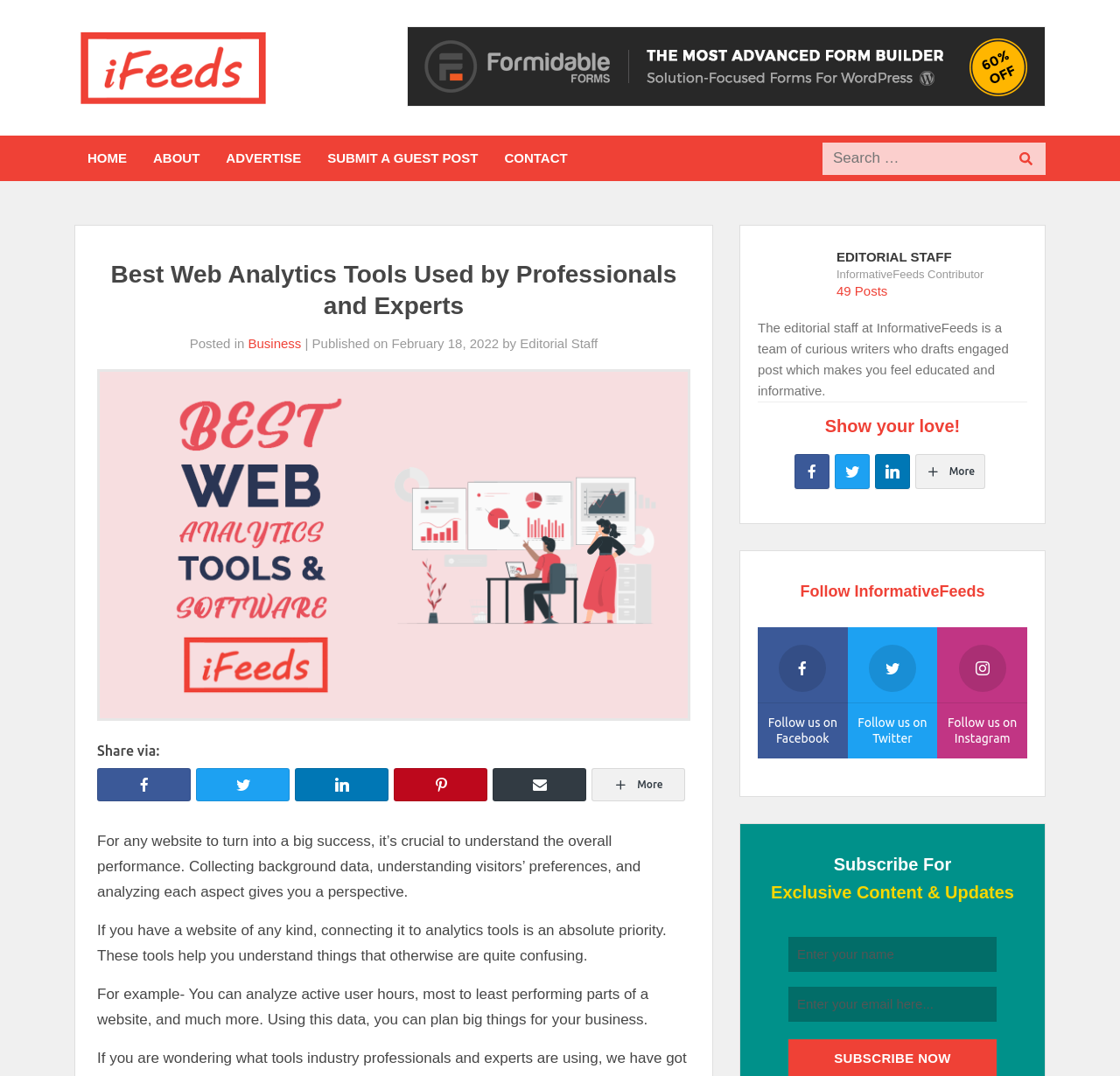Please identify the bounding box coordinates of the clickable region that I should interact with to perform the following instruction: "Share via Facebook". The coordinates should be expressed as four float numbers between 0 and 1, i.e., [left, top, right, bottom].

[0.087, 0.714, 0.17, 0.745]